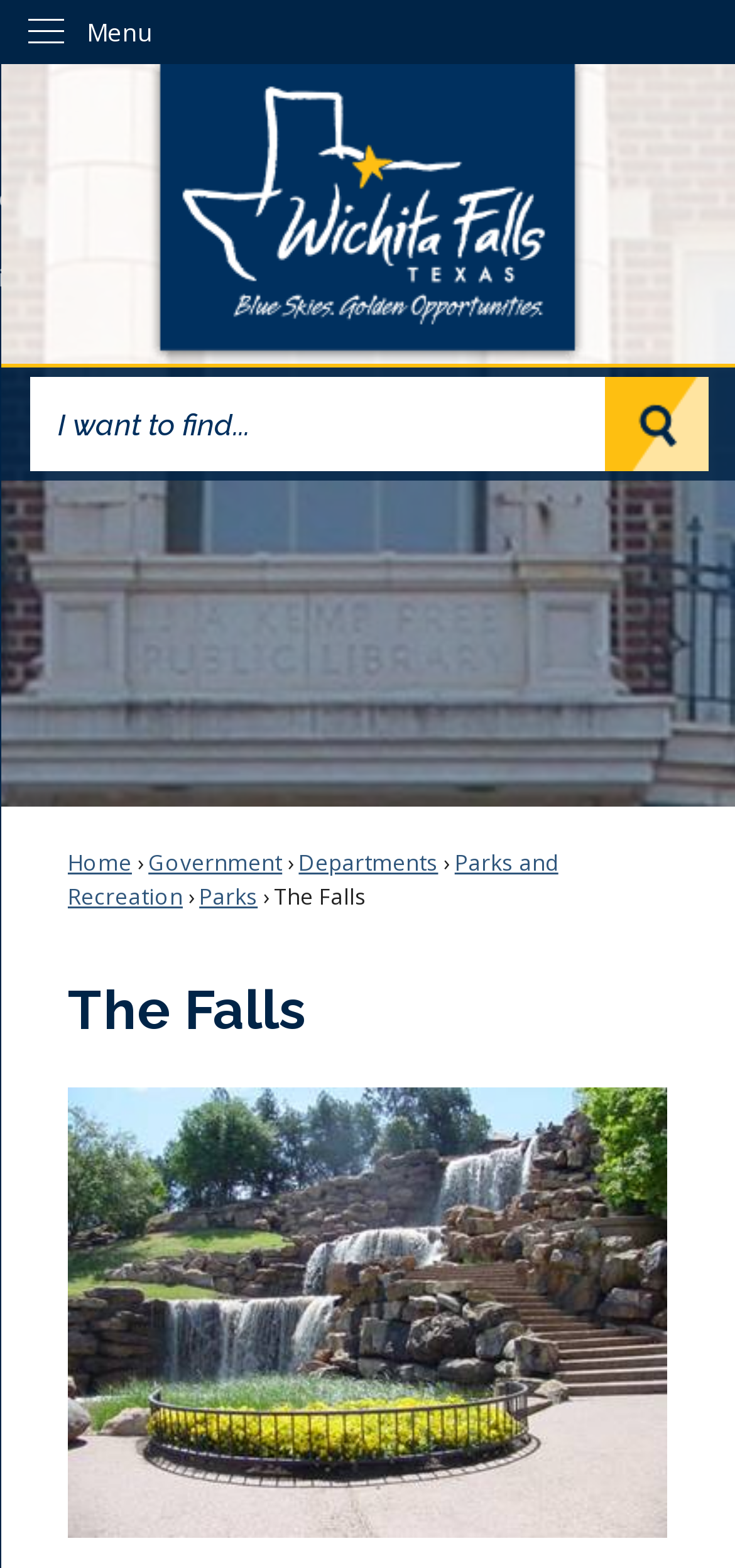Provide the bounding box coordinates for the UI element that is described as: "Skip to Main Content".

[0.0, 0.0, 0.042, 0.02]